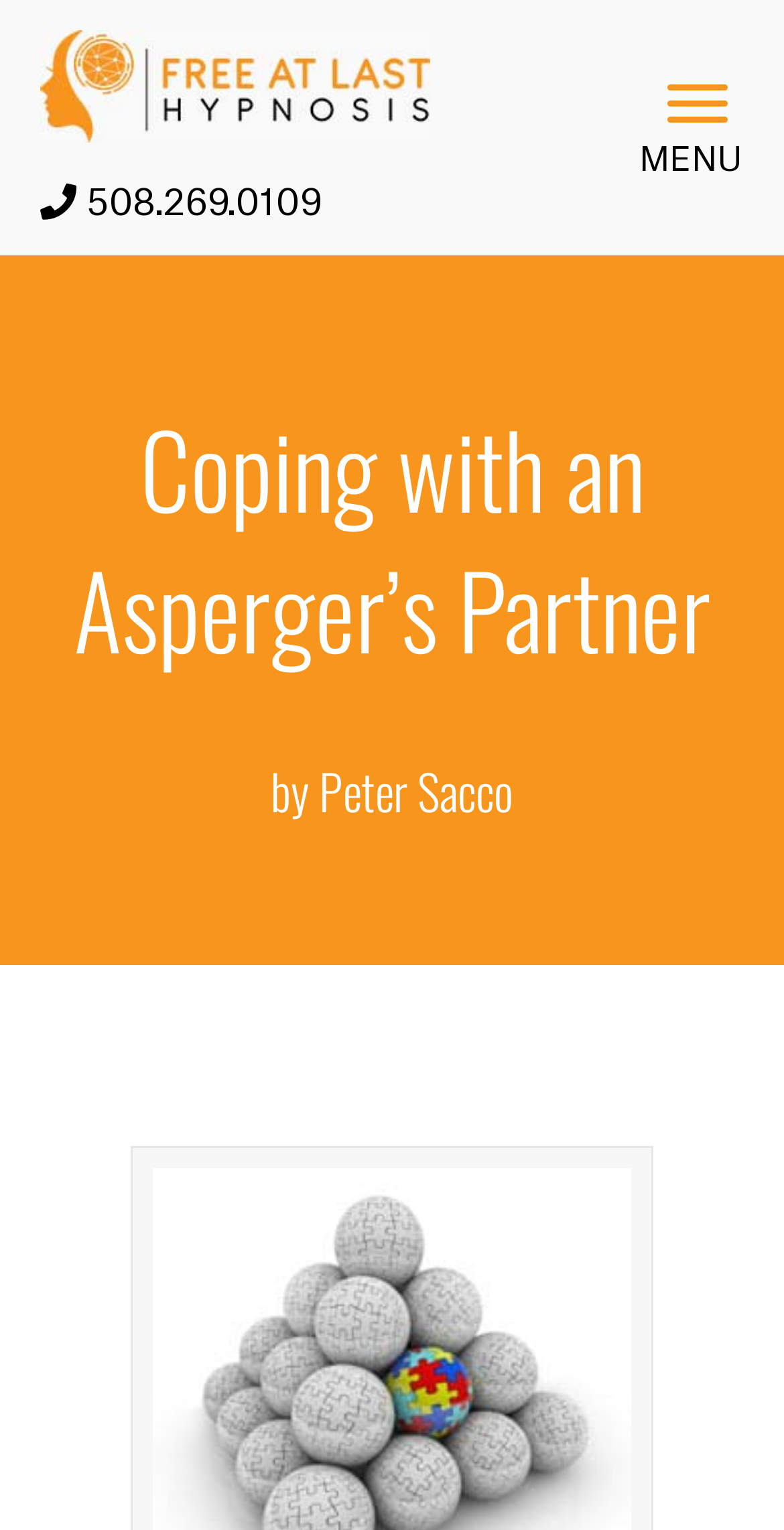What is the phone number on the webpage?
Please ensure your answer is as detailed and informative as possible.

I found the phone number by looking at the link element with the Unicode character '' which is a phone icon, and the text next to it is the phone number.